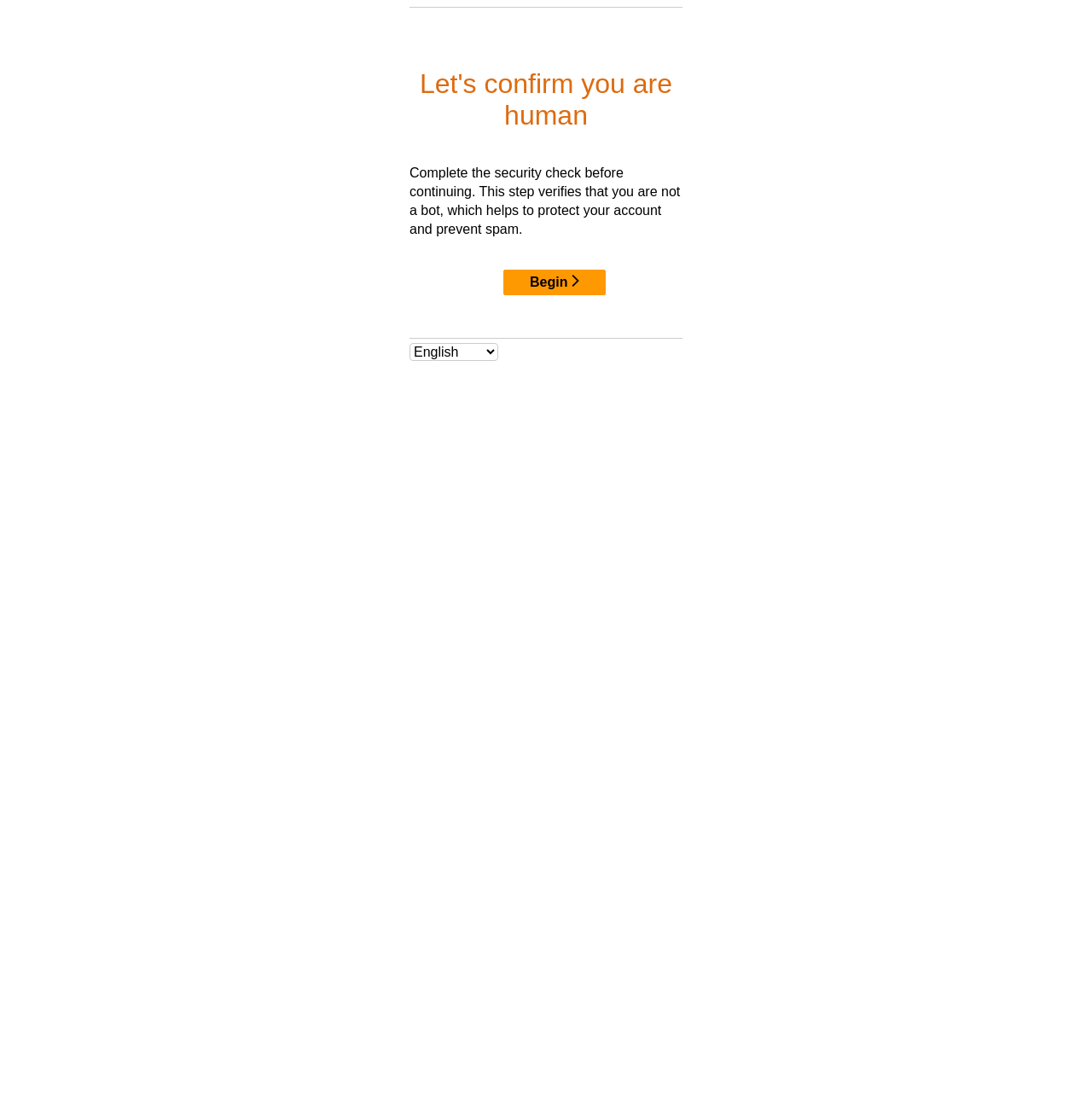Find the bounding box coordinates for the UI element that matches this description: "Begin".

[0.461, 0.245, 0.555, 0.269]